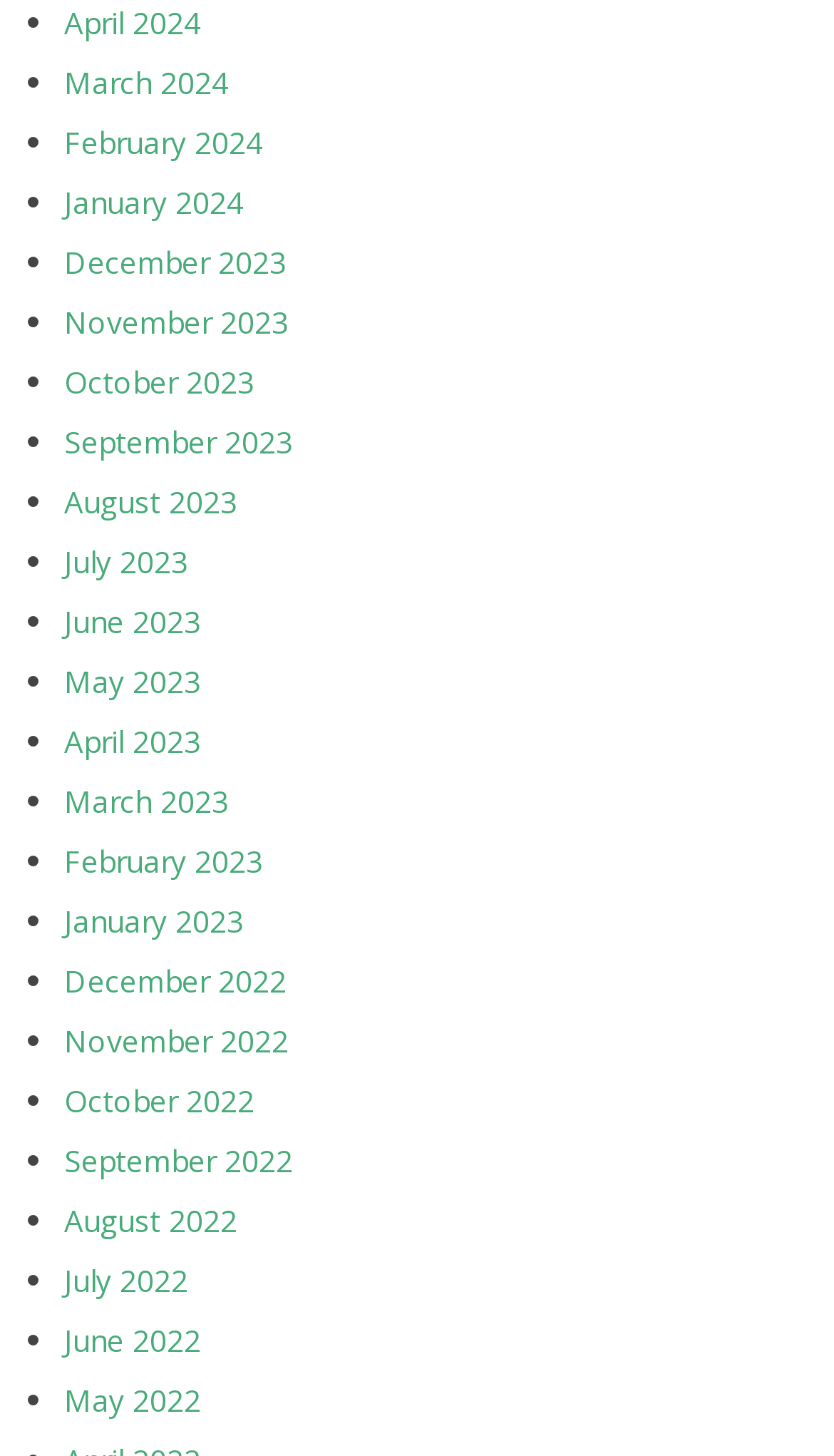Identify the bounding box coordinates of the element to click to follow this instruction: 'view February 2024'. Ensure the coordinates are four float values between 0 and 1, provided as [left, top, right, bottom].

[0.077, 0.083, 0.315, 0.111]